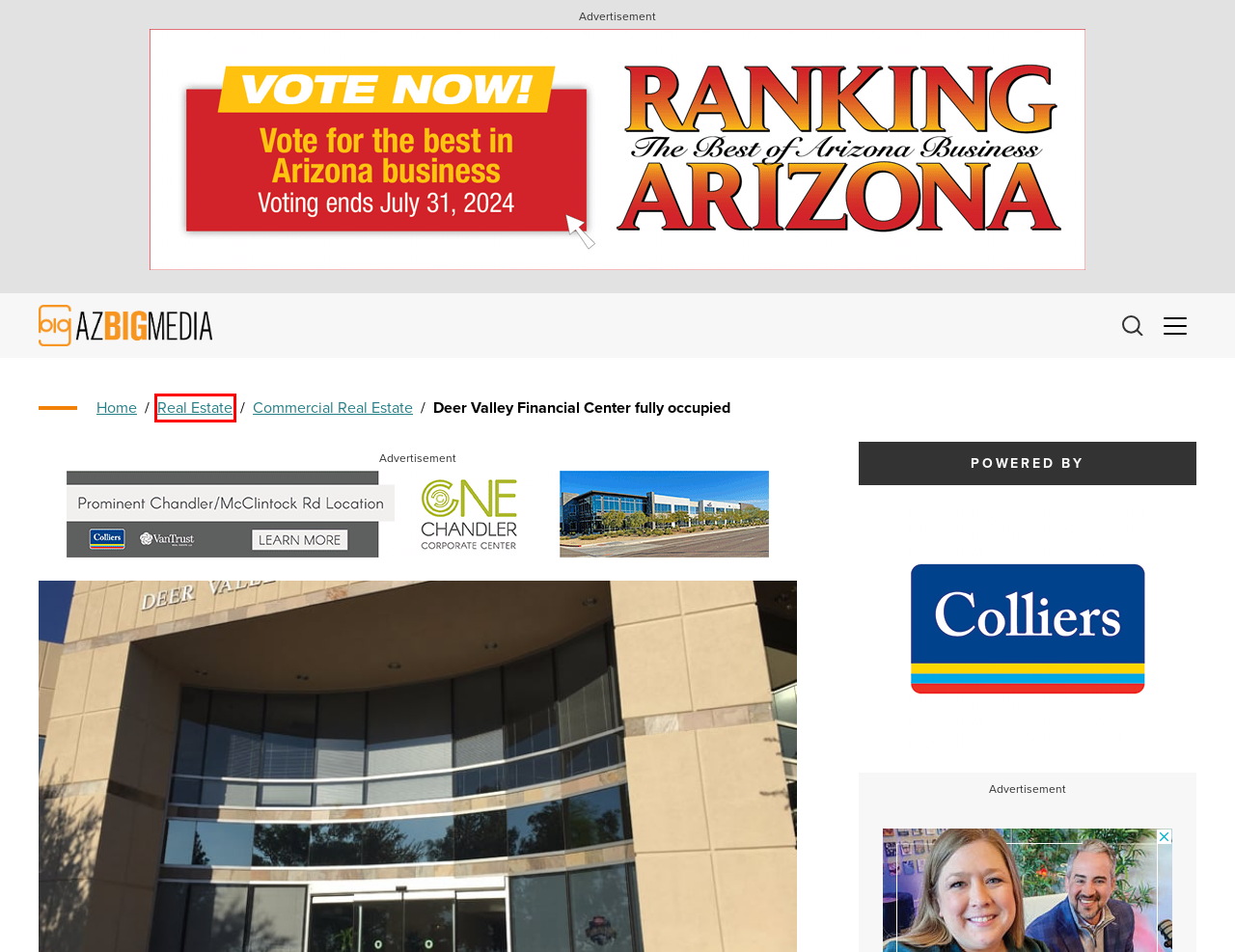Given a screenshot of a webpage featuring a red bounding box, identify the best matching webpage description for the new page after the element within the red box is clicked. Here are the options:
A. Home - AZ Big Media
B. Advertisers and Sponsors Disclaimer - AZ Big Media
C. Real Estate - AZ Big Media
D. Website Privacy Policy - AZ Big Media
E. Commercial Real Estate - AZ Big Media
F. Several large move-outs fuel negative net absorption in Phoenix office market - AZ Big Media
G. Industrial - AZ Big Media
H. Content Disclaimer - Errors, Corrections and Changes - AZ Big Media

C